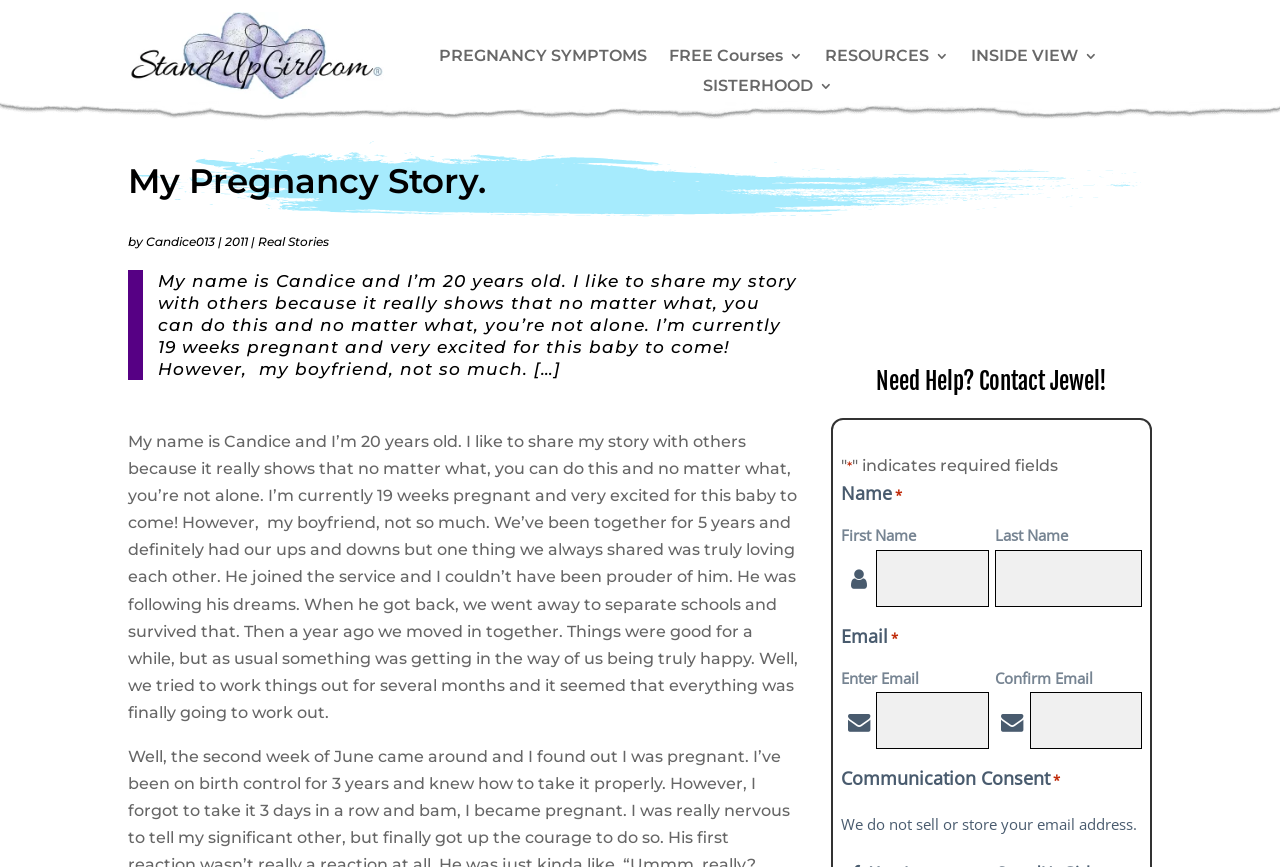Use a single word or phrase to answer the following:
What is required to submit the form?

Name and Email